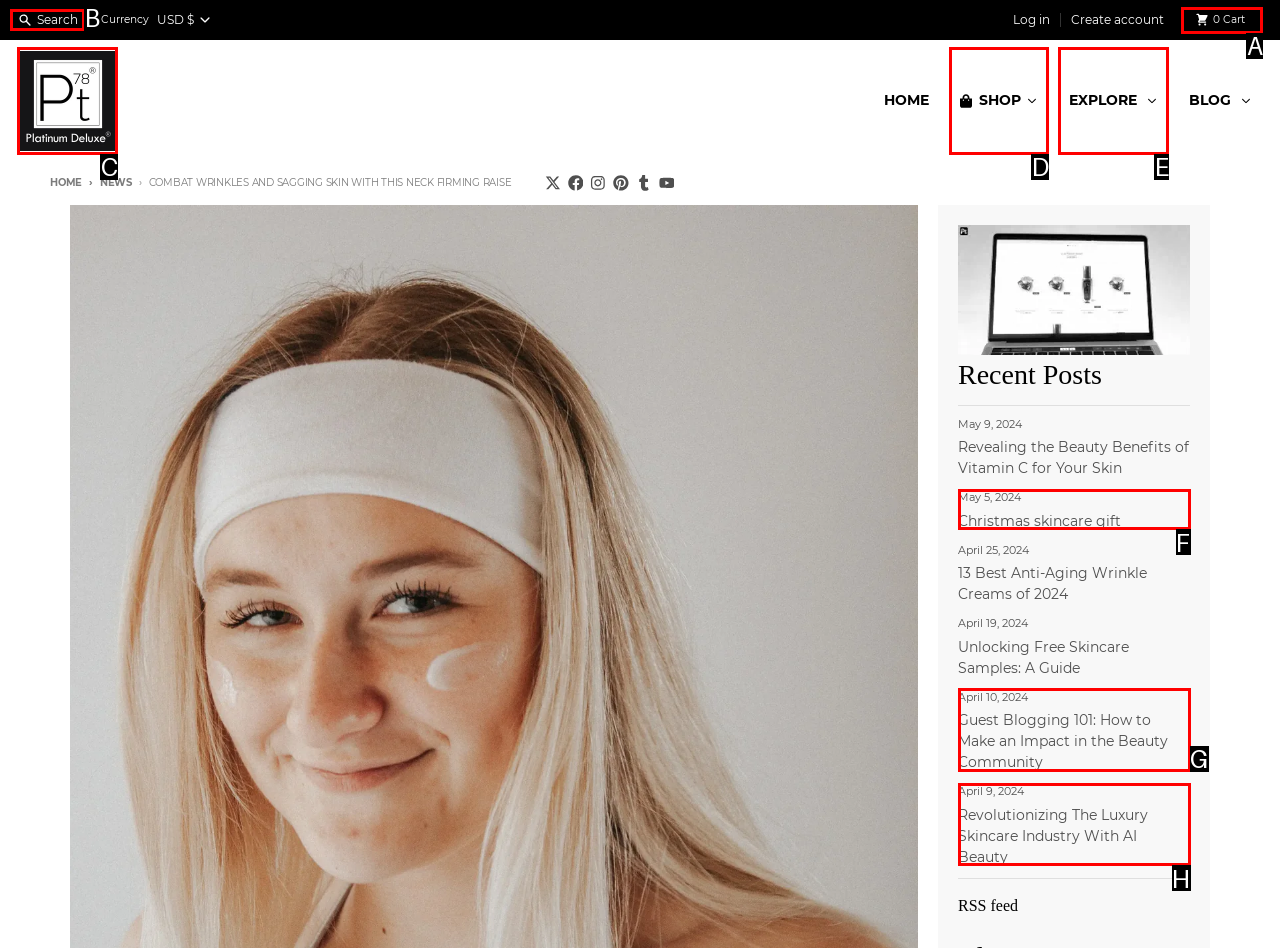From the choices provided, which HTML element best fits the description: SHOP? Answer with the appropriate letter.

D